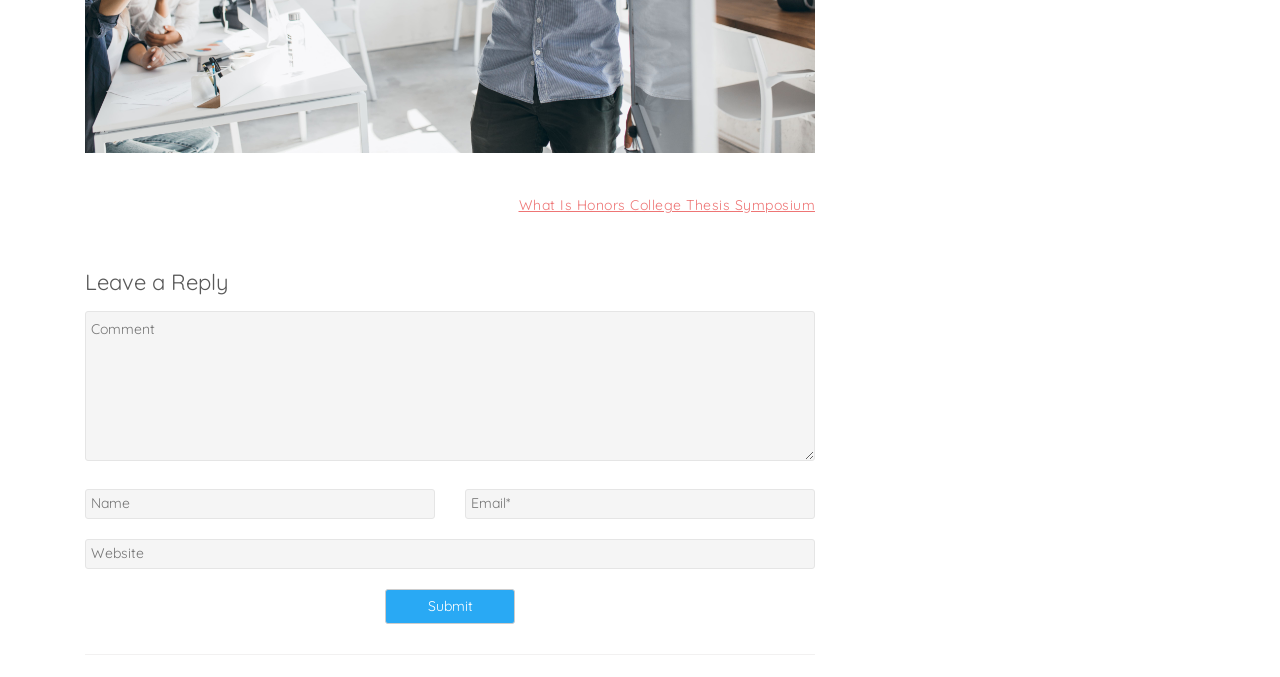Analyze the image and answer the question with as much detail as possible: 
What is the purpose of the 'Submit' button?

The 'Submit' button is located below the textboxes for 'Comment', 'Name', 'Email*', and 'Website', which suggests that it is used to submit a comment or a reply to a post. The button's position and the presence of the textboxes imply that it is used to send the user's input to the server.